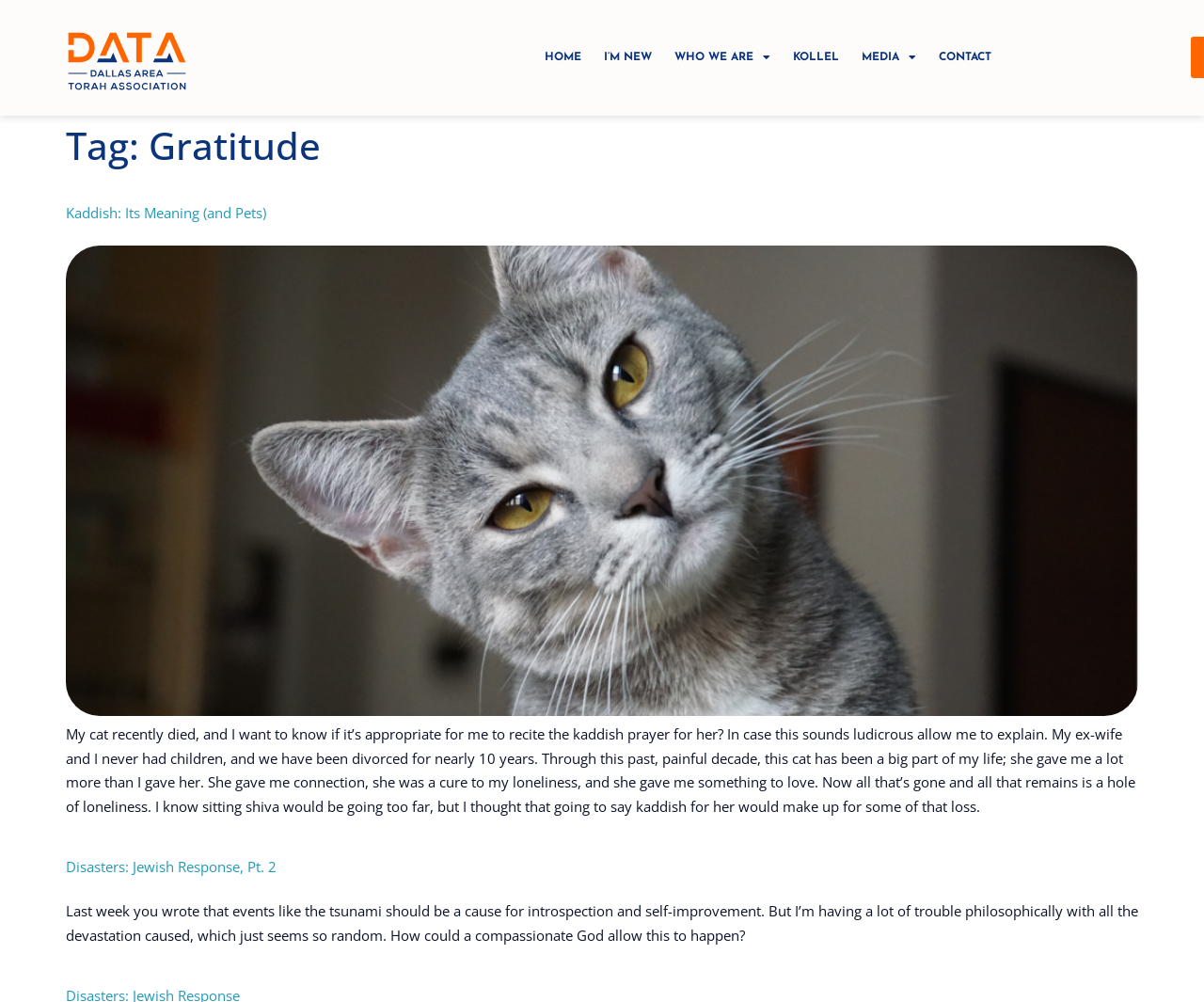Provide a short answer using a single word or phrase for the following question: 
What is the purpose of the webpage?

Archives of gratitude